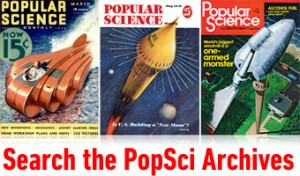Explain in detail what you see in the image.

The image features a collage of three vintage covers from the magazine "Popular Science." Each cover reflects the magazine's focus on innovation and technology throughout the years, showcasing distinct designs and intriguing headlines. The left cover presents a sleek boat, embodying mid-20th century aspirations in design and engineering. The center cover highlights a space-themed illustration, indicative of the era's fascination with space travel and exploration. The right cover features a rocket, described humorously as an "one-armed monster," revealing the magazine's playful yet informative approach to science and technology. Prominently displayed below the covers is the call to action, "Search the PopSci Archives," inviting readers to delve into the magazine’s extensive collection of articles and stories that have captivated audiences for decades. The overall design exudes a sense of nostalgia, celebrating the legacy of "Popular Science" as a chronicler of technological progress and the imagination of various eras.